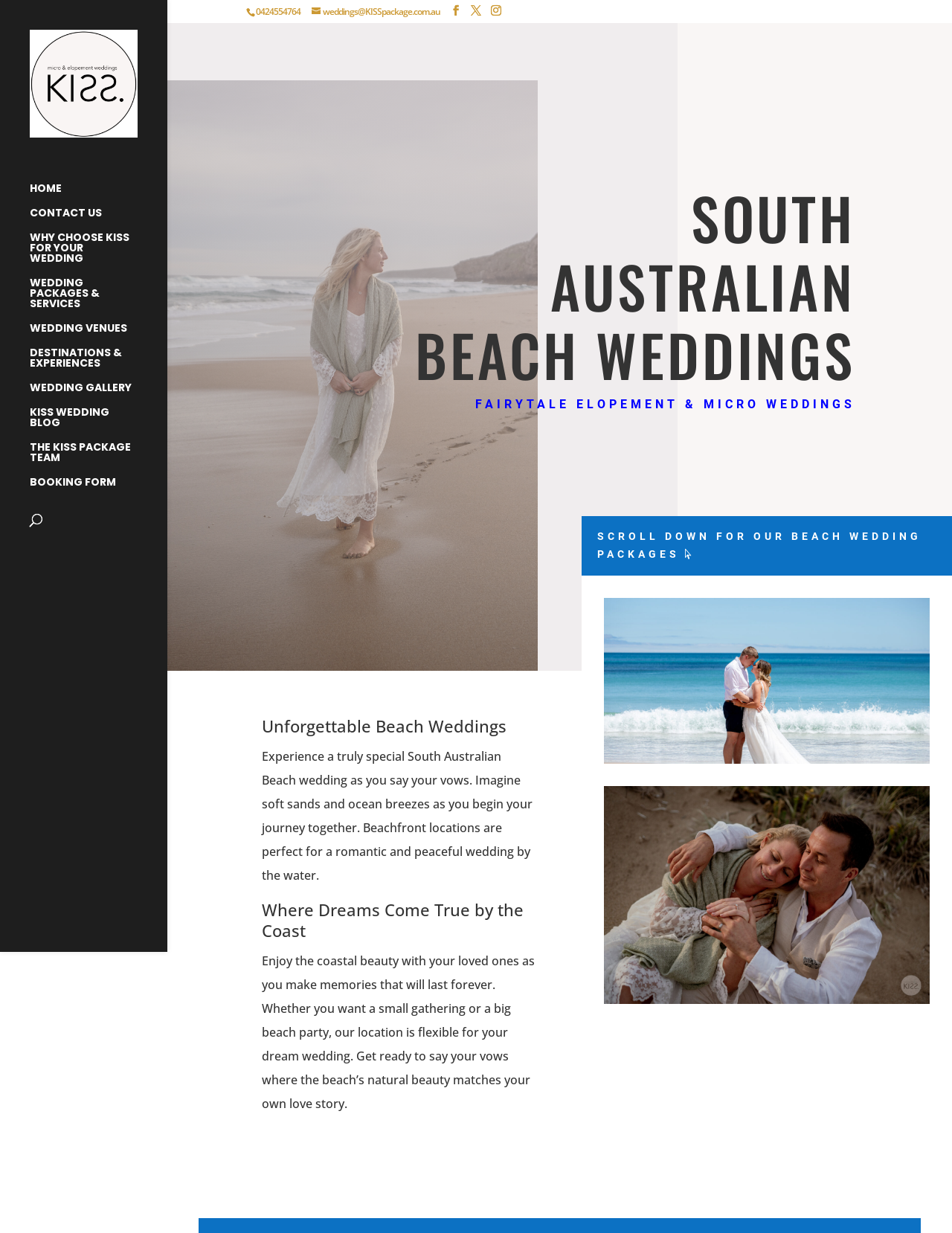Please provide a one-word or phrase answer to the question: 
What is the purpose of the website?

To plan a wedding